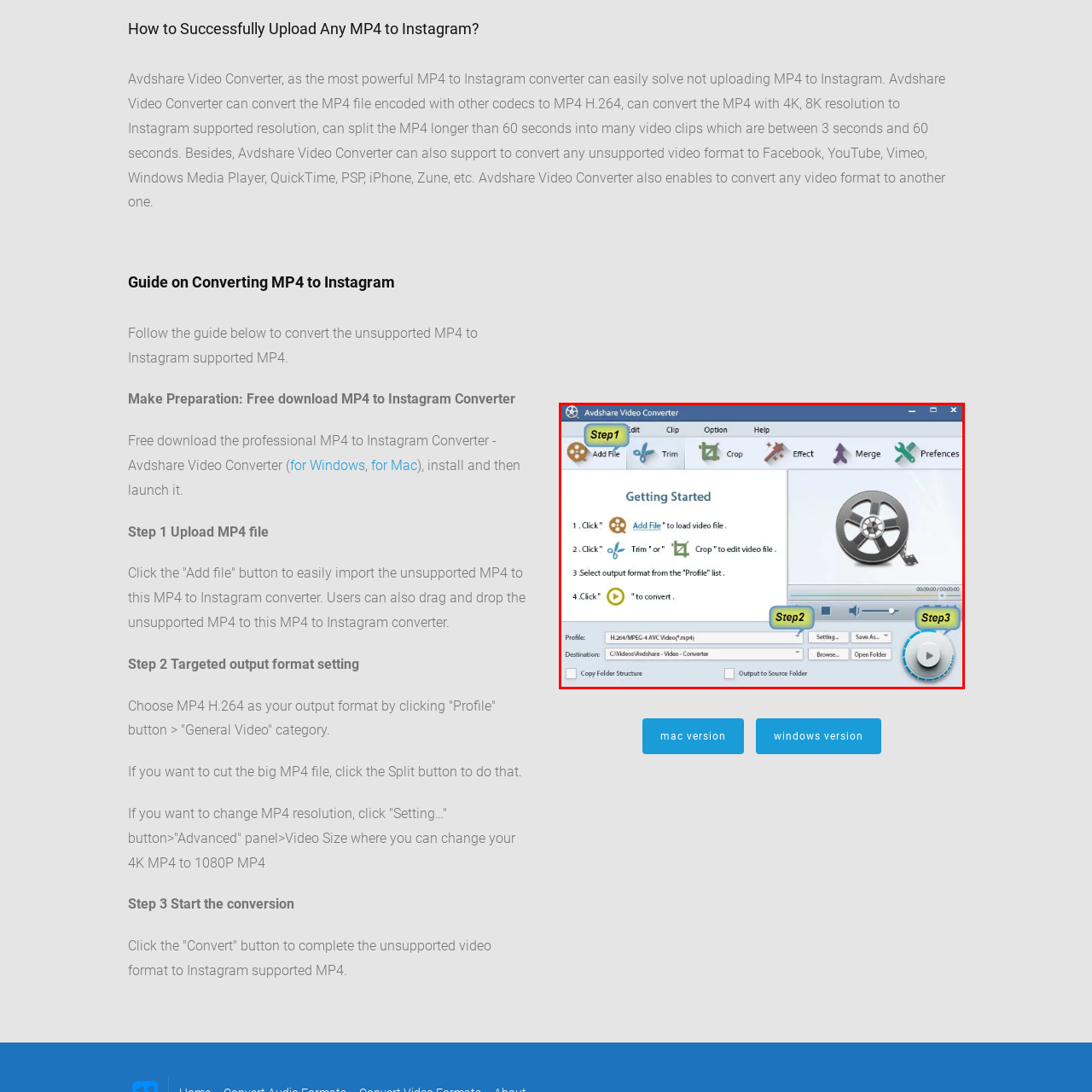What editing options are available on the toolbar?
Observe the image inside the red bounding box carefully and formulate a detailed answer based on what you can infer from the visual content.

The toolbar on the interface features icons for trimming and cropping, which are editing options available to users to customize their video before exporting.